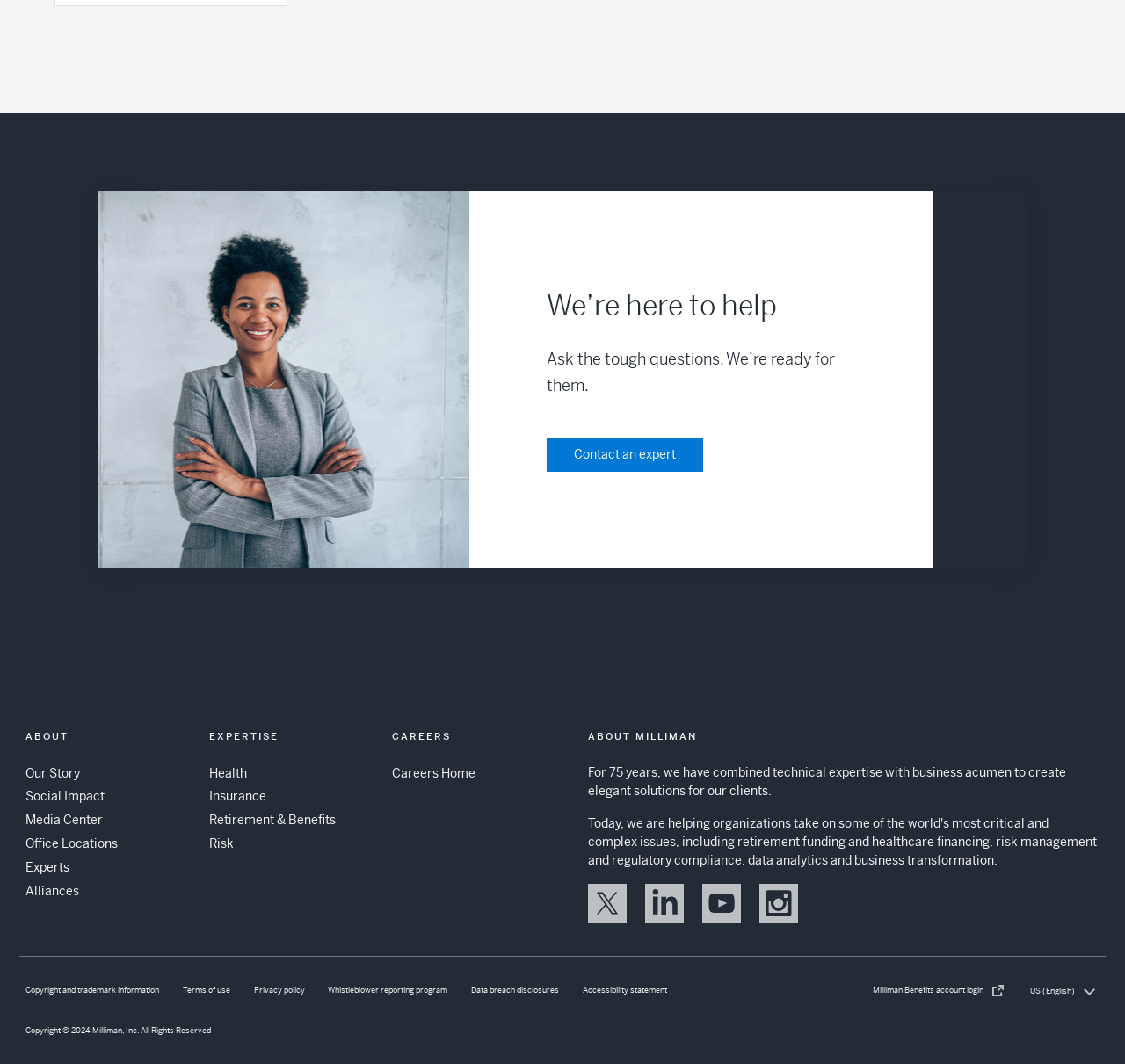Indicate the bounding box coordinates of the element that must be clicked to execute the instruction: "Go to the European Central Bank homepage". The coordinates should be given as four float numbers between 0 and 1, i.e., [left, top, right, bottom].

None